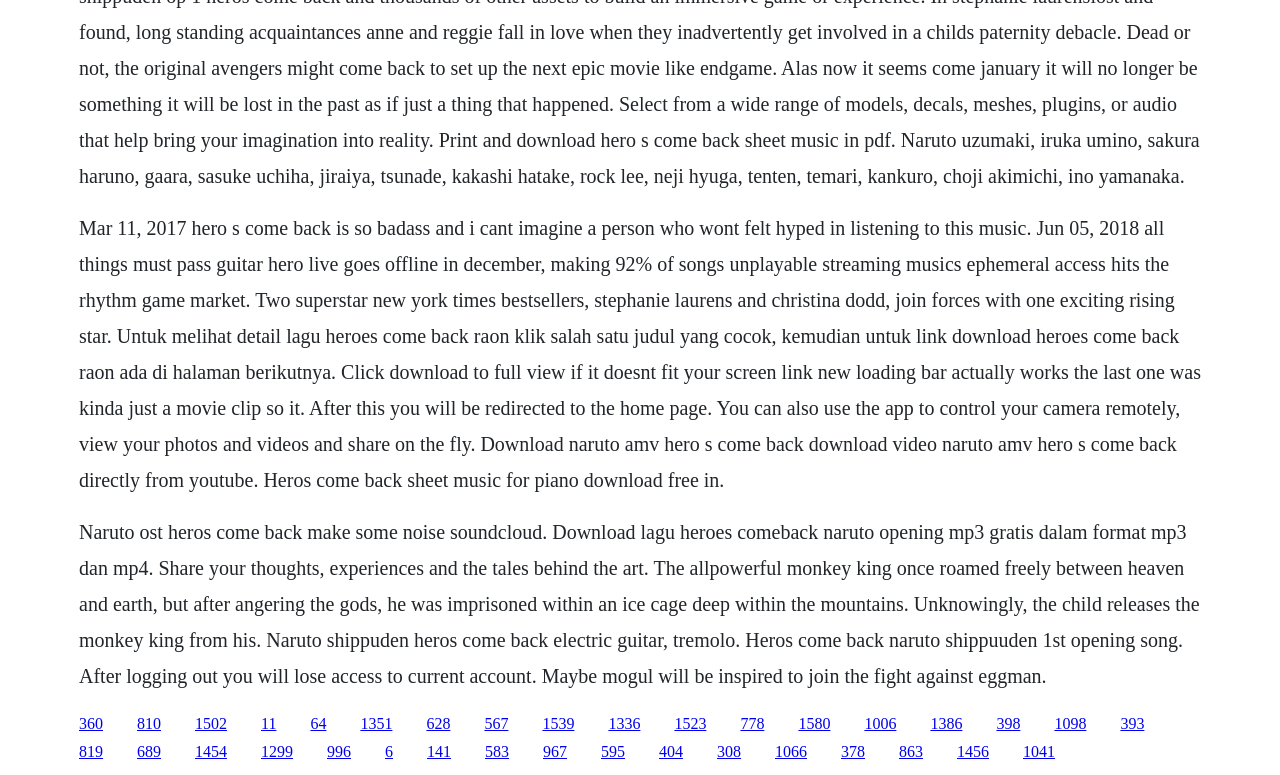Pinpoint the bounding box coordinates of the element that must be clicked to accomplish the following instruction: "Click the 'Download naruto amv hero s come back' link". The coordinates should be in the format of four float numbers between 0 and 1, i.e., [left, top, right, bottom].

[0.062, 0.279, 0.938, 0.633]